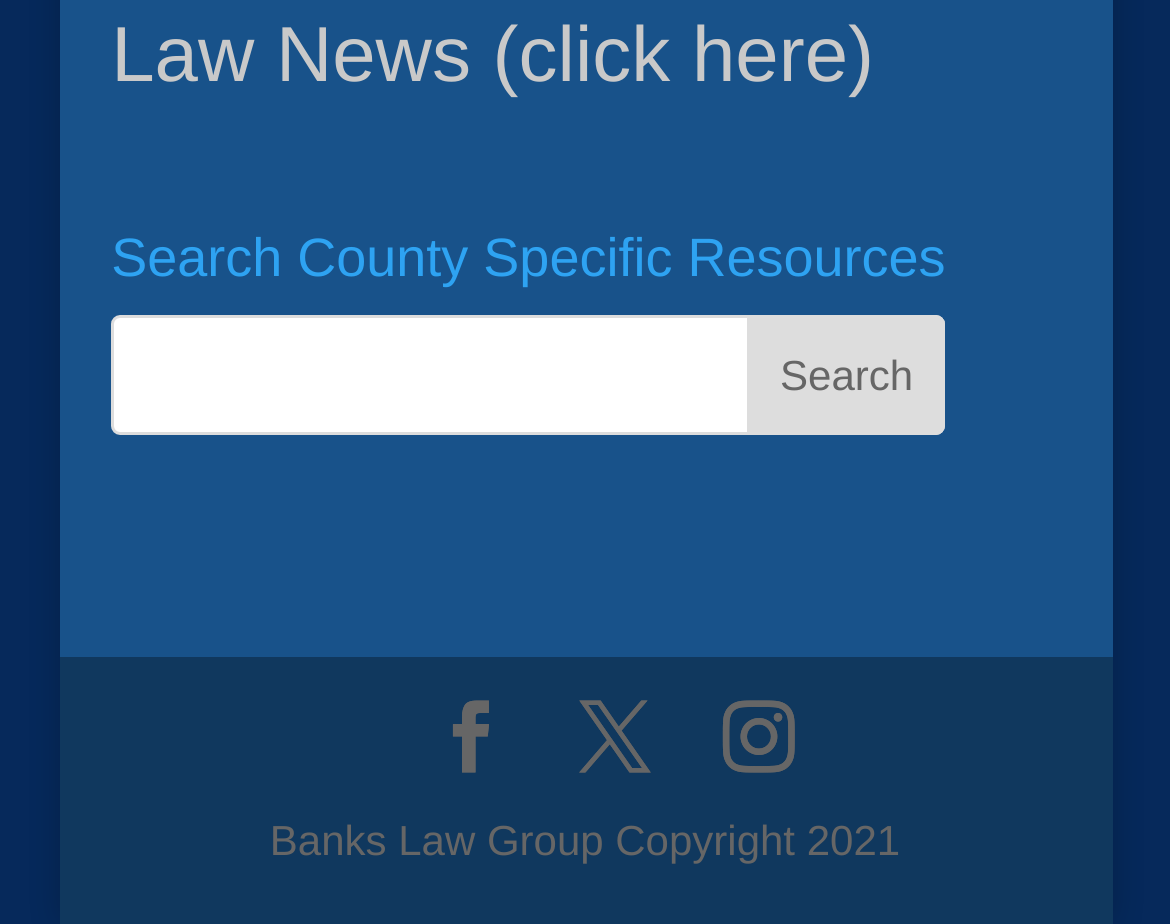Given the webpage screenshot, identify the bounding box of the UI element that matches this description: "name="s"".

[0.095, 0.341, 0.808, 0.471]